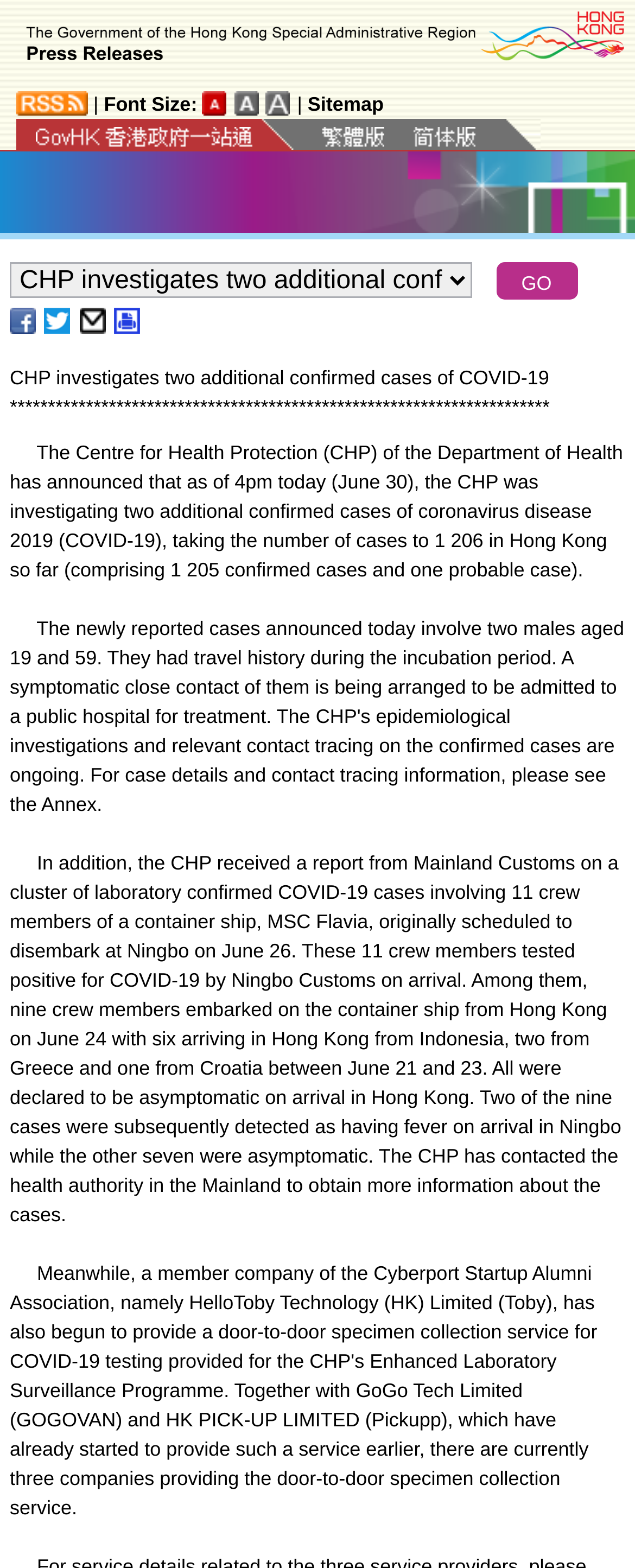Use one word or a short phrase to answer the question provided: 
What is the language of the link 'Traditional Chinese'?

Traditional Chinese